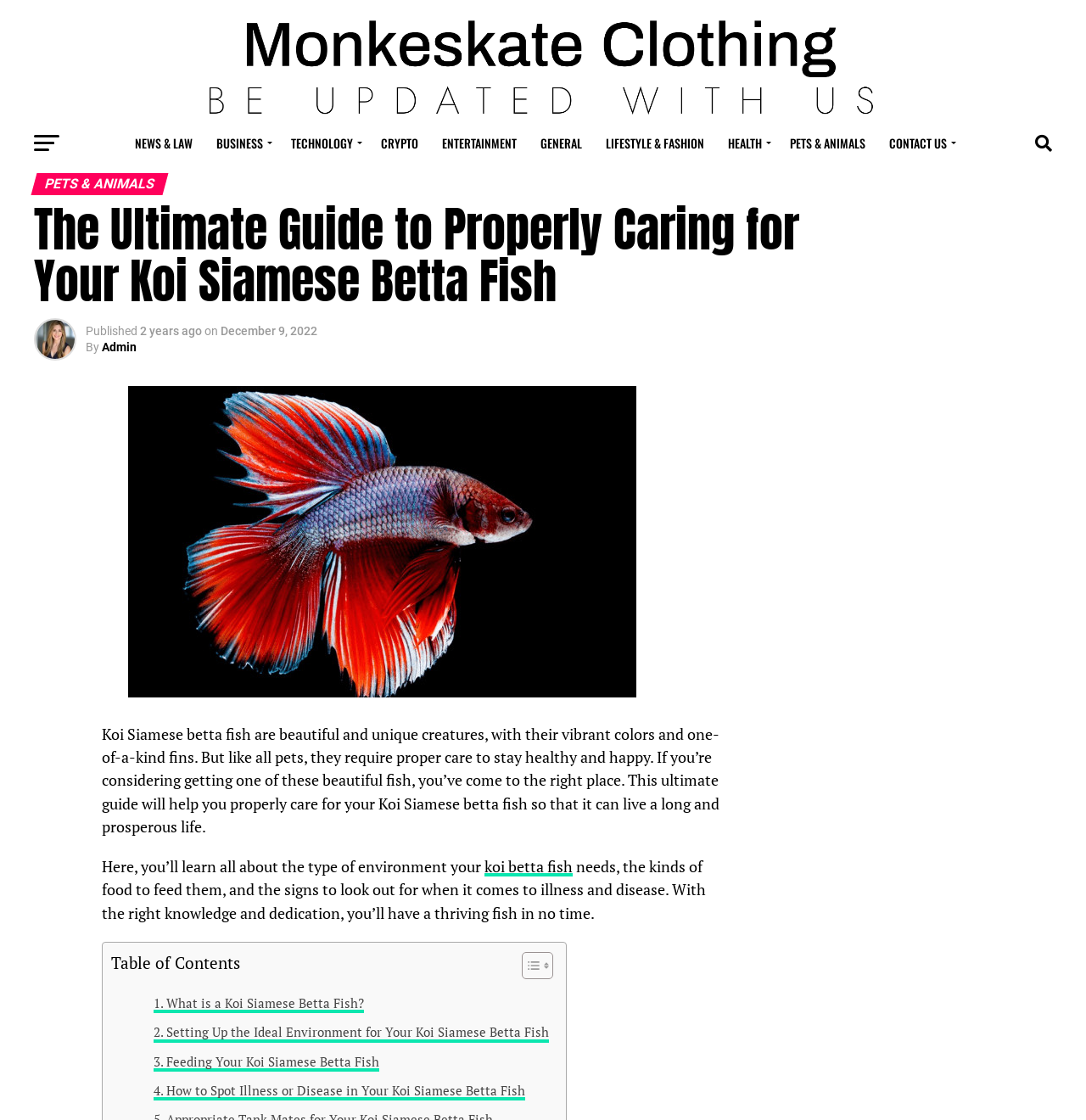Provide a comprehensive description of the webpage.

This webpage is about the ultimate guide to properly caring for Koi Siamese betta fish. At the top, there is a navigation menu with 9 links to different categories, including NEWS & LAW, BUSINESS, TECHNOLOGY, and PETS & ANIMALS, which is the current section. Below the navigation menu, there is a header section with a heading "PETS & ANIMALS" and a subheading "The Ultimate Guide to Properly Caring for Your Koi Siamese Betta Fish". 

To the right of the header section, there is an image of the author, "Admin", and some text indicating that the article was published 2 years ago. Below the header section, there is a large image of a Koi Siamese betta fish. 

The main content of the webpage starts with a brief introduction to Koi Siamese betta fish, describing them as beautiful and unique creatures that require proper care to stay healthy and happy. The introduction is followed by a series of paragraphs that provide an overview of what the guide will cover, including the type of environment the fish needs, the kinds of food to feed them, and the signs to look out for when it comes to illness and disease.

Below the introduction, there is a table of contents with 4 links to different sections of the guide, including "What is a Koi Siamese Betta Fish?", "Setting Up the Ideal Environment for Your Koi Siamese Betta Fish", "Feeding Your Koi Siamese Betta Fish", and "How to Spot Illness or Disease in Your Koi Siamese Betta Fish".